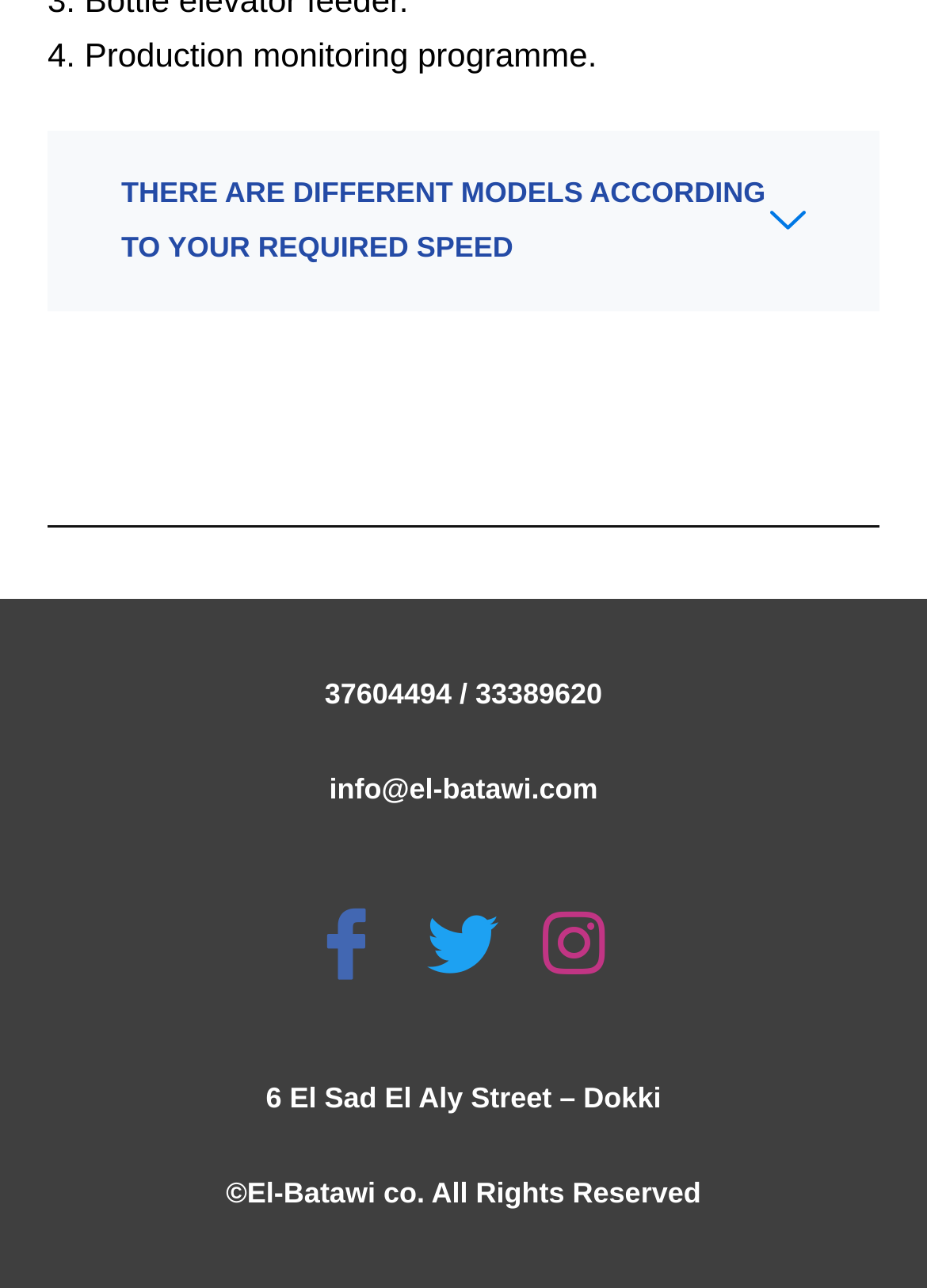Please reply to the following question with a single word or a short phrase:
What is the phone number of the company?

Not available